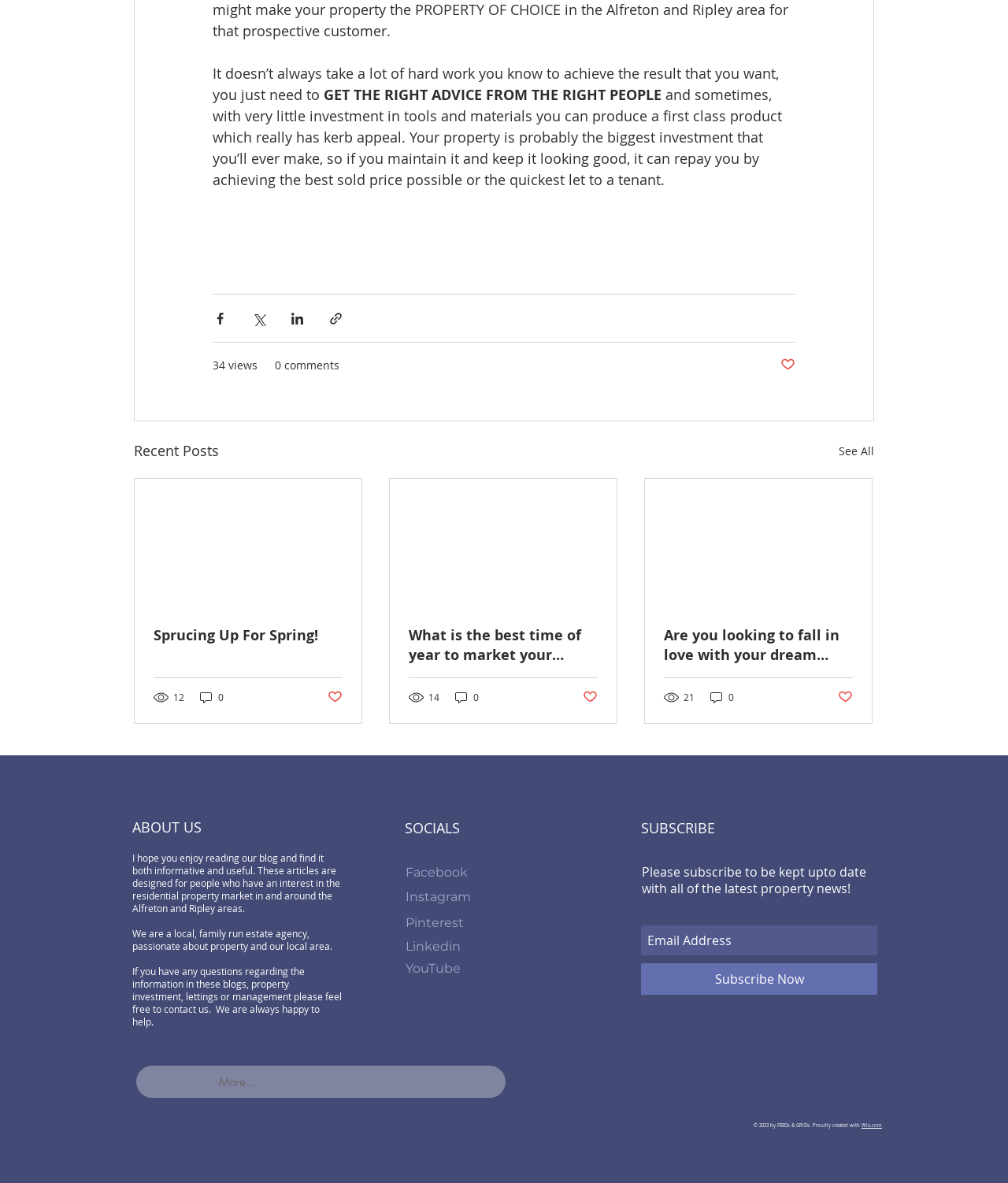How many recent posts are listed?
Could you answer the question in a detailed manner, providing as much information as possible?

I counted the number of articles listed under the 'Recent Posts' section, which includes three articles.